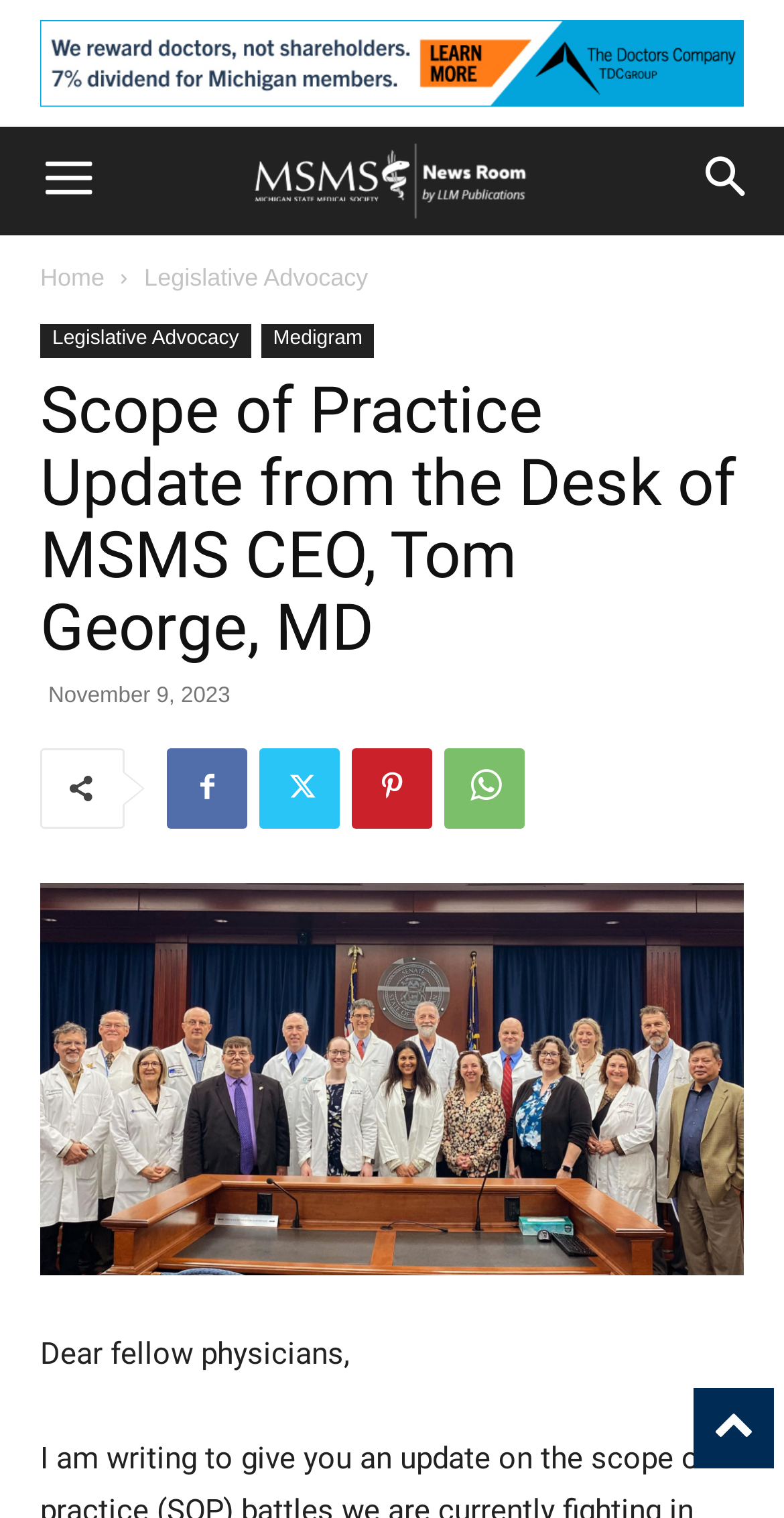Based on the image, please respond to the question with as much detail as possible:
How many social media links are present?

I counted the number of link elements with Unicode characters as their text, which are typically used to represent social media icons. There are four such links.